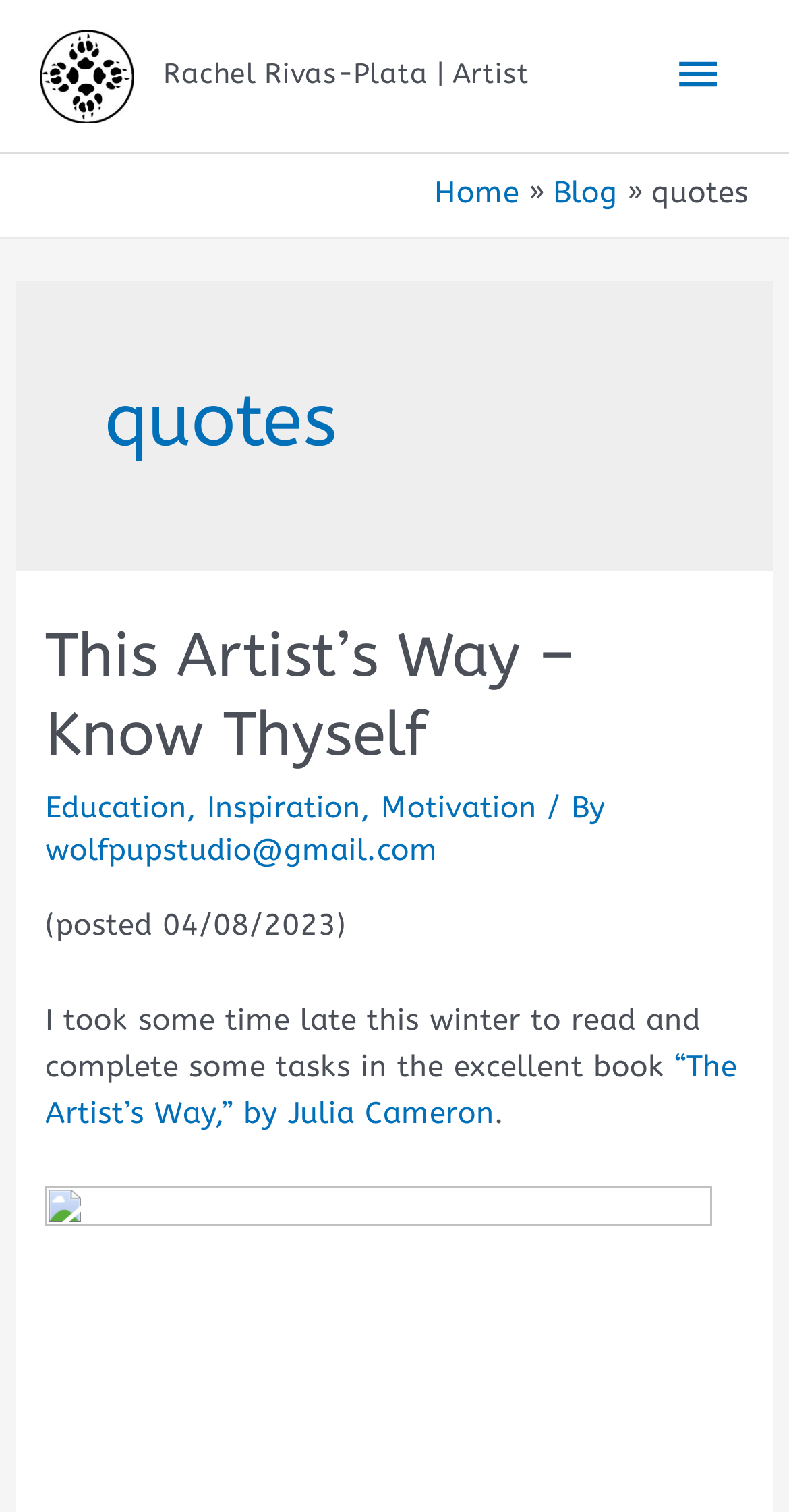What is the name of the artist?
Provide a well-explained and detailed answer to the question.

I found the answer by looking at the static text element with the content 'Rachel Rivas-Plata | Artist' which is located at the top of the webpage, indicating that it is the name of the artist.